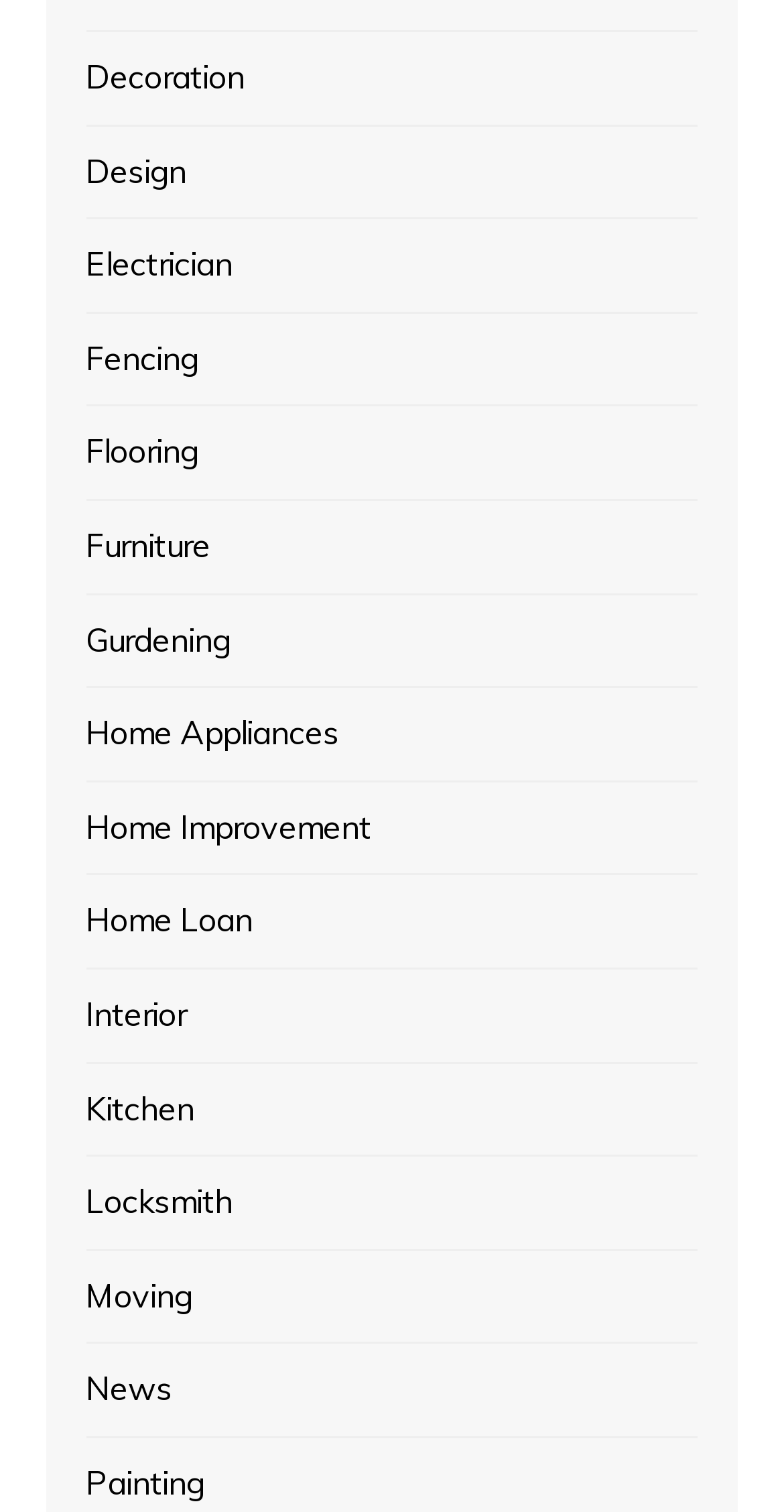Is there a category for News?
Using the information from the image, provide a comprehensive answer to the question.

I searched the list of links and found that there is a category for News, which is listed among the other categories.